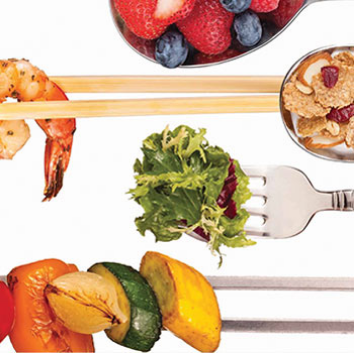Answer the question using only a single word or phrase: 
What is placed in the center of the arrangement?

Green lettuce